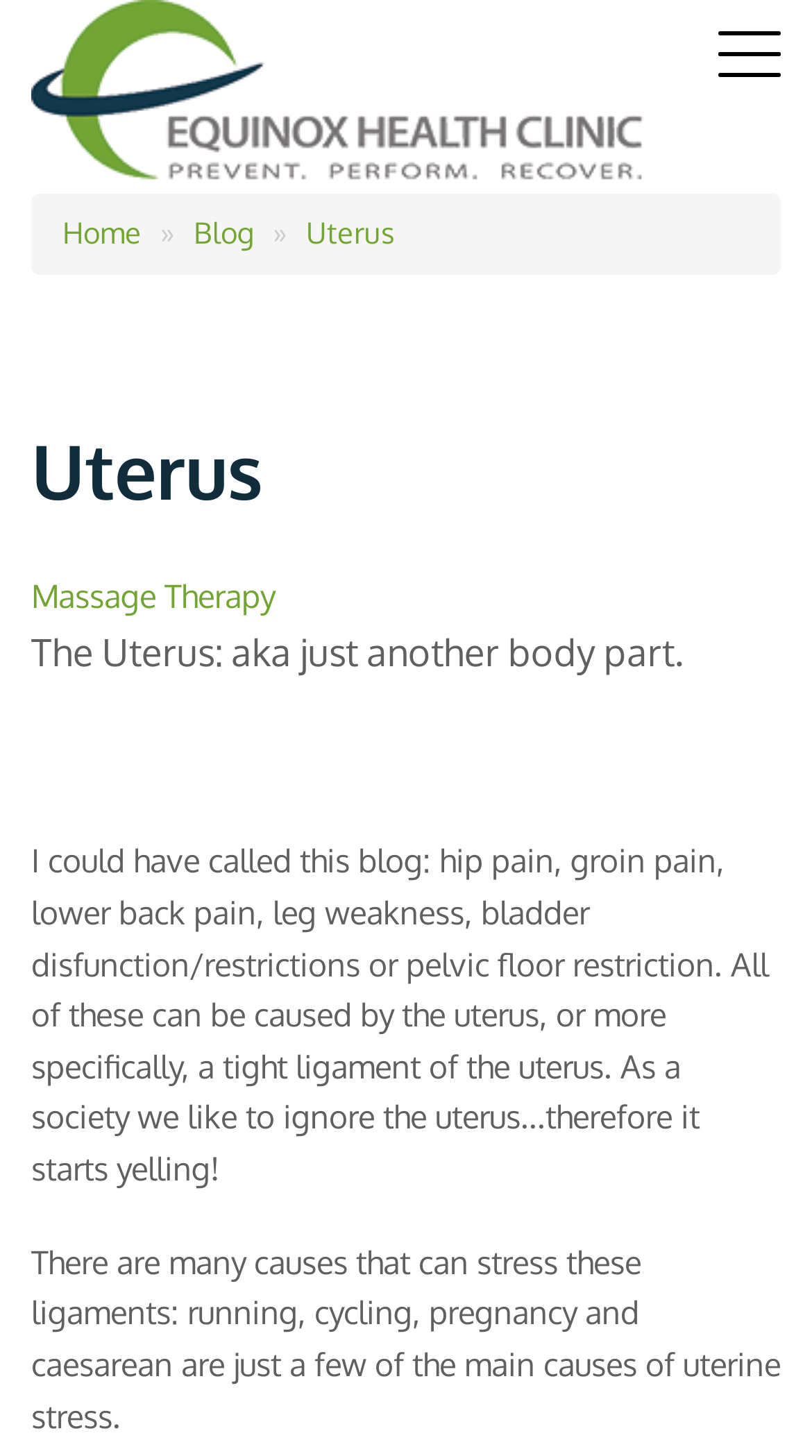Use a single word or phrase to answer the question: 
What is the main cause of uterine stress?

Running, cycling, pregnancy, and caesarean